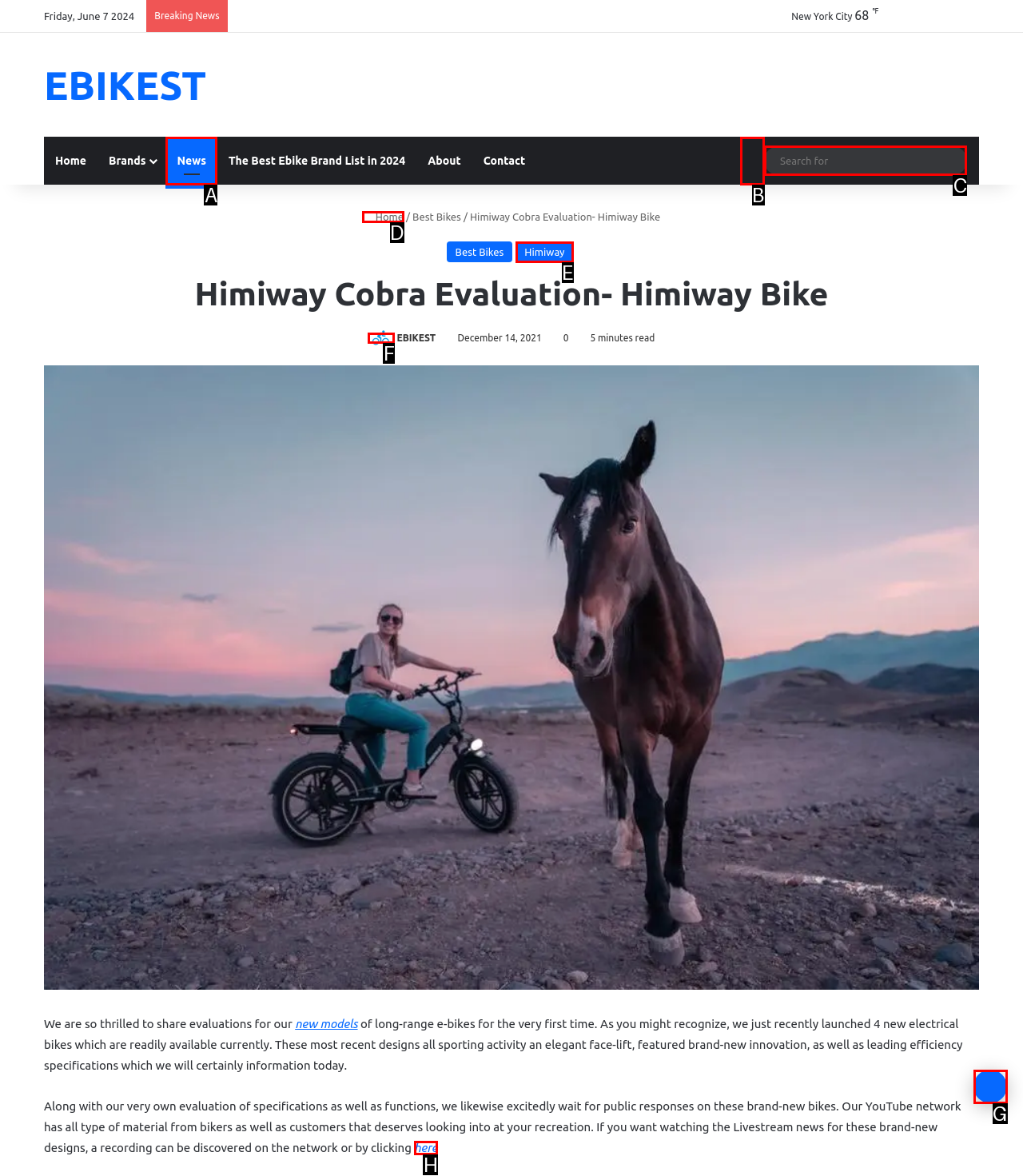Identify the correct HTML element to click for the task: Search for. Provide the letter of your choice.

C